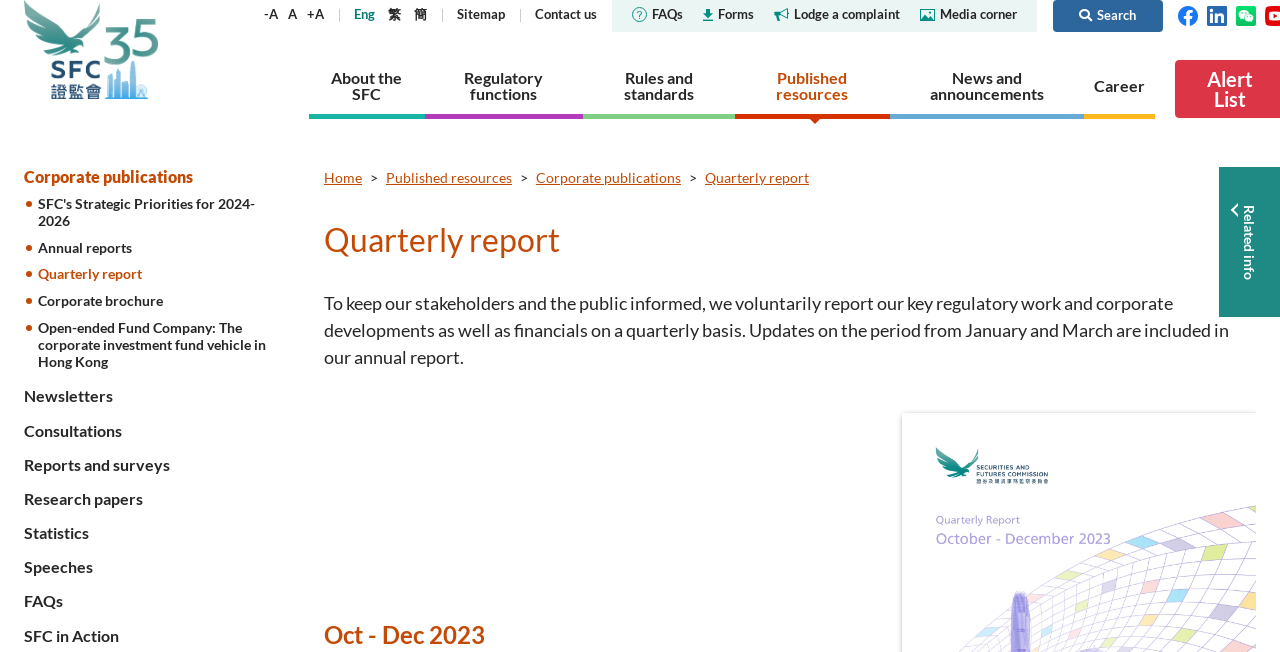Could you determine the bounding box coordinates of the clickable element to complete the instruction: "Visit Facebook page"? Provide the coordinates as four float numbers between 0 and 1, i.e., [left, top, right, bottom].

[0.92, 0.009, 0.936, 0.034]